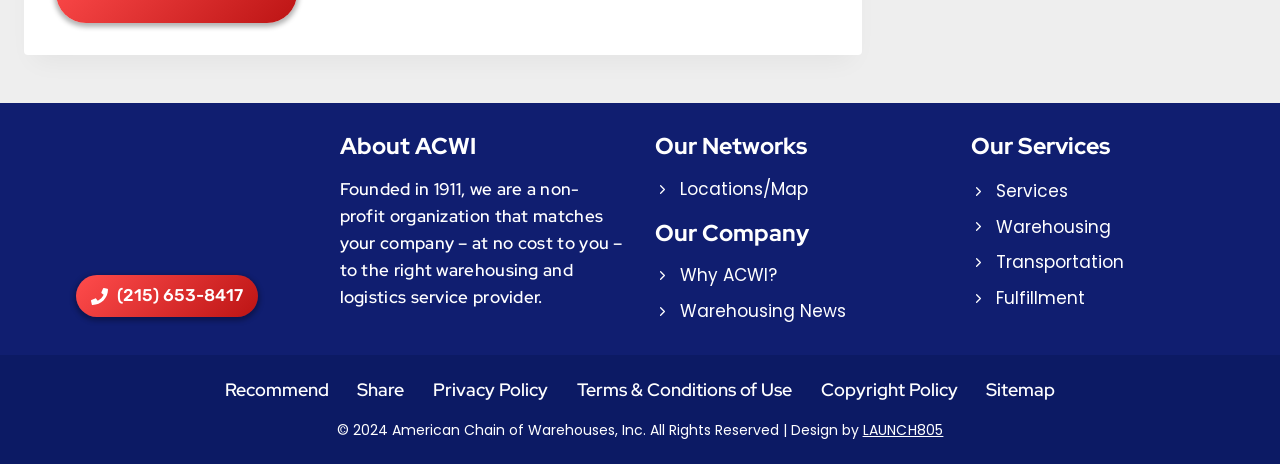Locate the bounding box coordinates of the clickable element to fulfill the following instruction: "Check the latest warehousing news". Provide the coordinates as four float numbers between 0 and 1 in the format [left, top, right, bottom].

[0.512, 0.637, 0.661, 0.703]